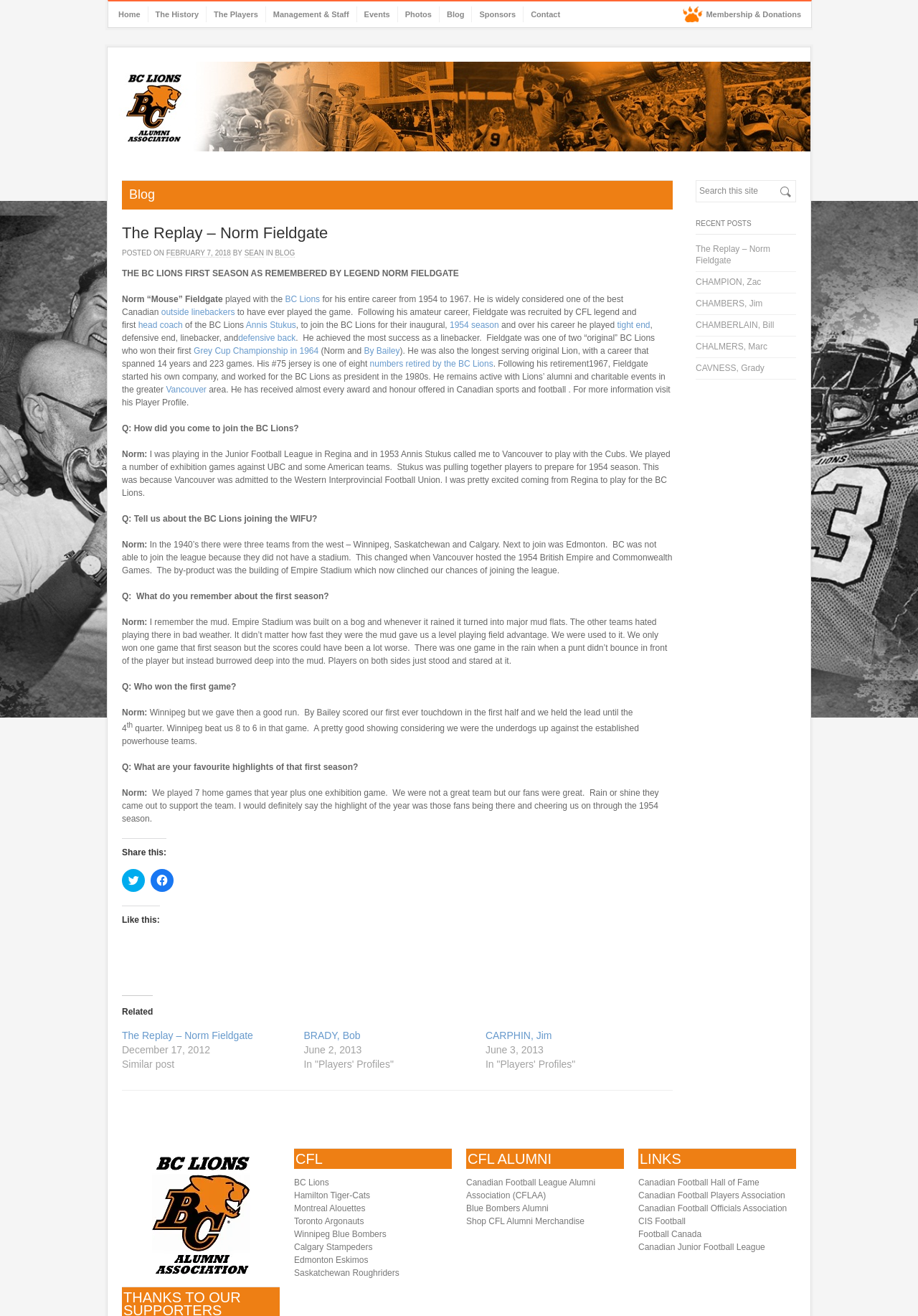What is the name of the BC Lions player featured in this article?
Based on the content of the image, thoroughly explain and answer the question.

The article is about the first season of the BC Lions as remembered by Norm Fieldgate, a legendary player who played with the team from 1954 to 1967.